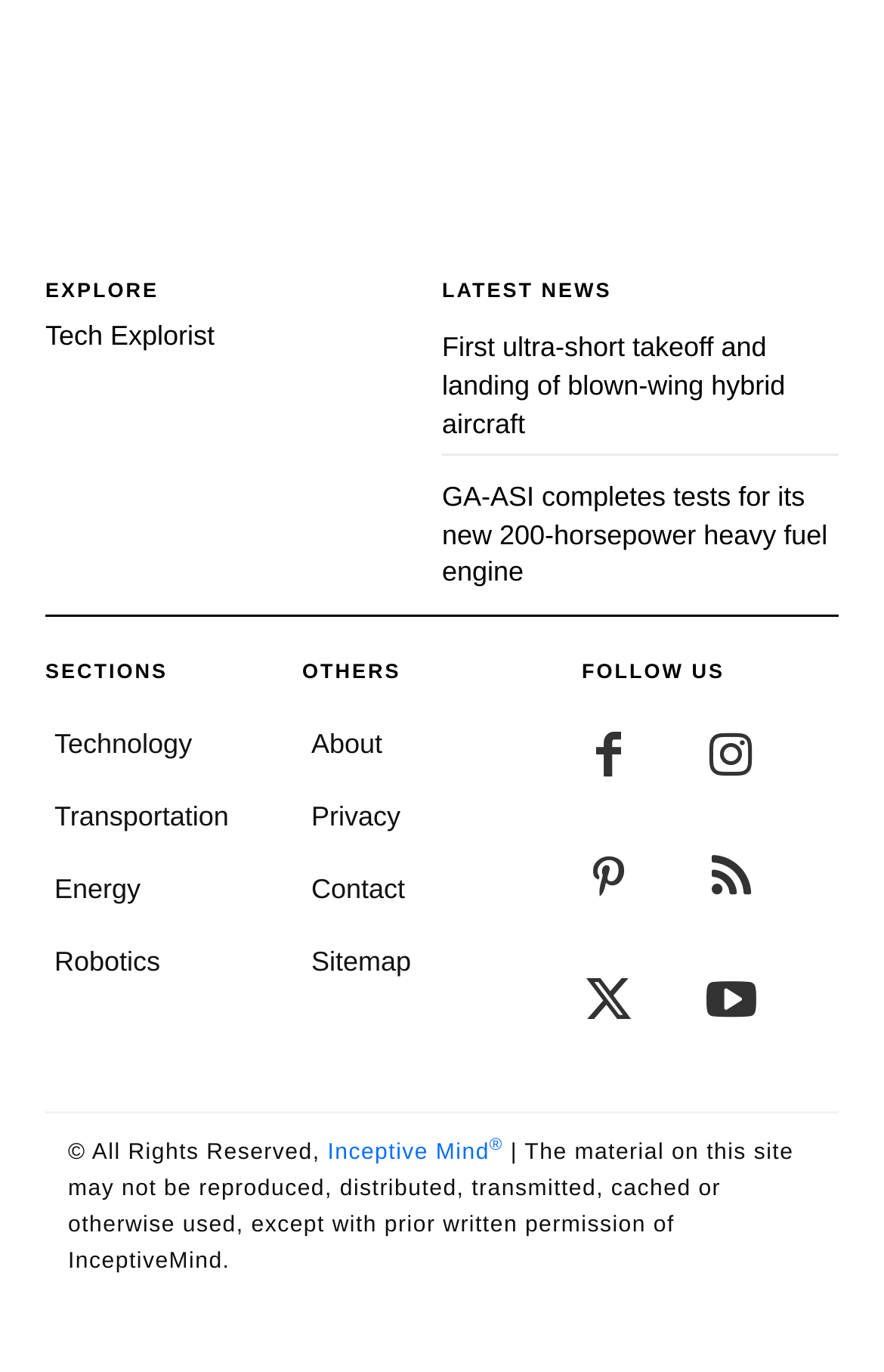Determine the bounding box coordinates of the clickable region to carry out the instruction: "Read the latest news about 'First ultra-short takeoff and landing of blown-wing hybrid aircraft'".

[0.5, 0.24, 0.949, 0.324]